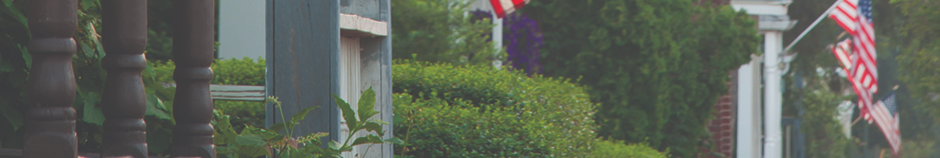What is waving in the background?
Answer with a single word or short phrase according to what you see in the image.

American flags